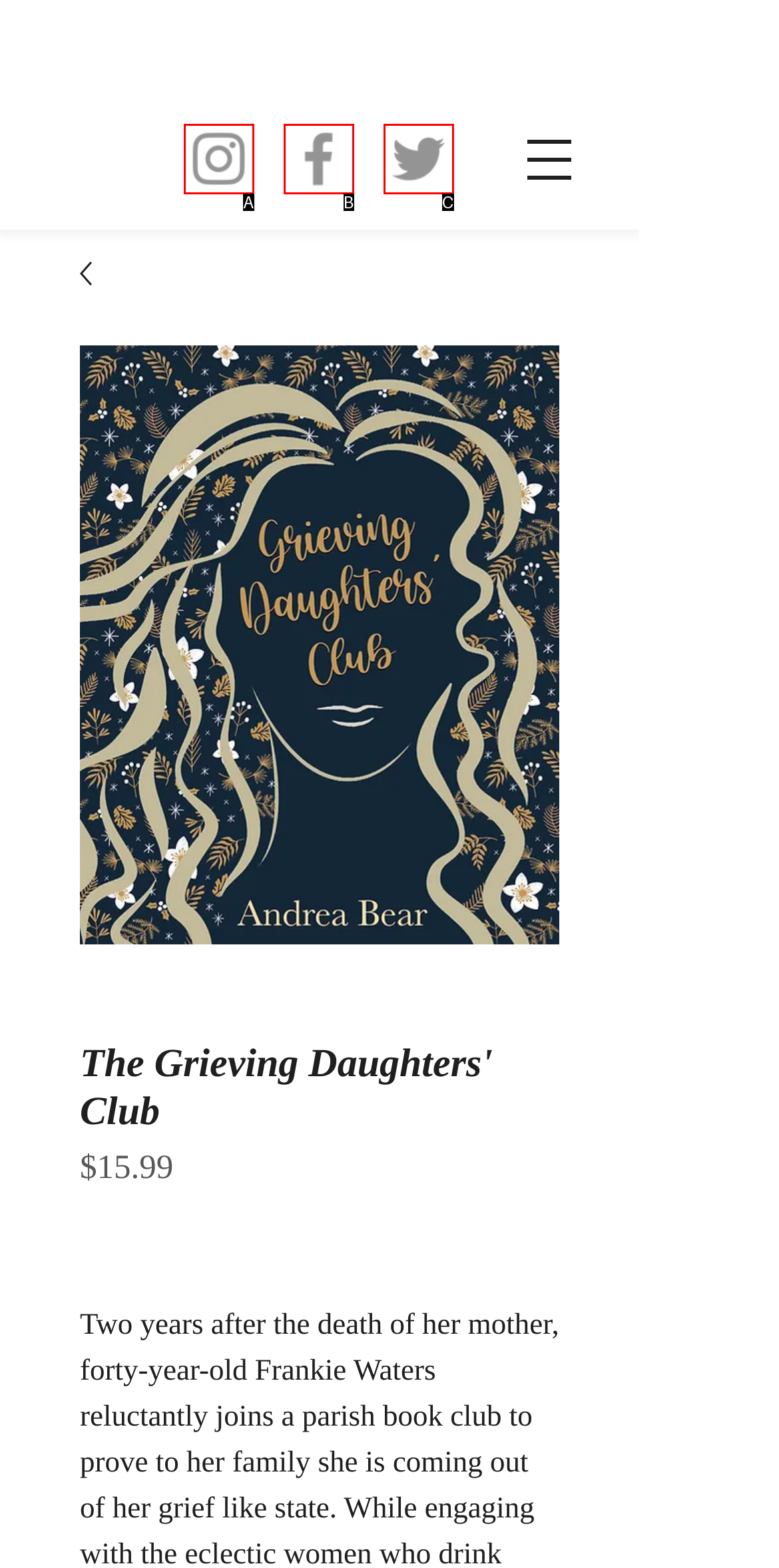Identify the UI element that corresponds to this description: aria-label="Instagram"
Respond with the letter of the correct option.

A